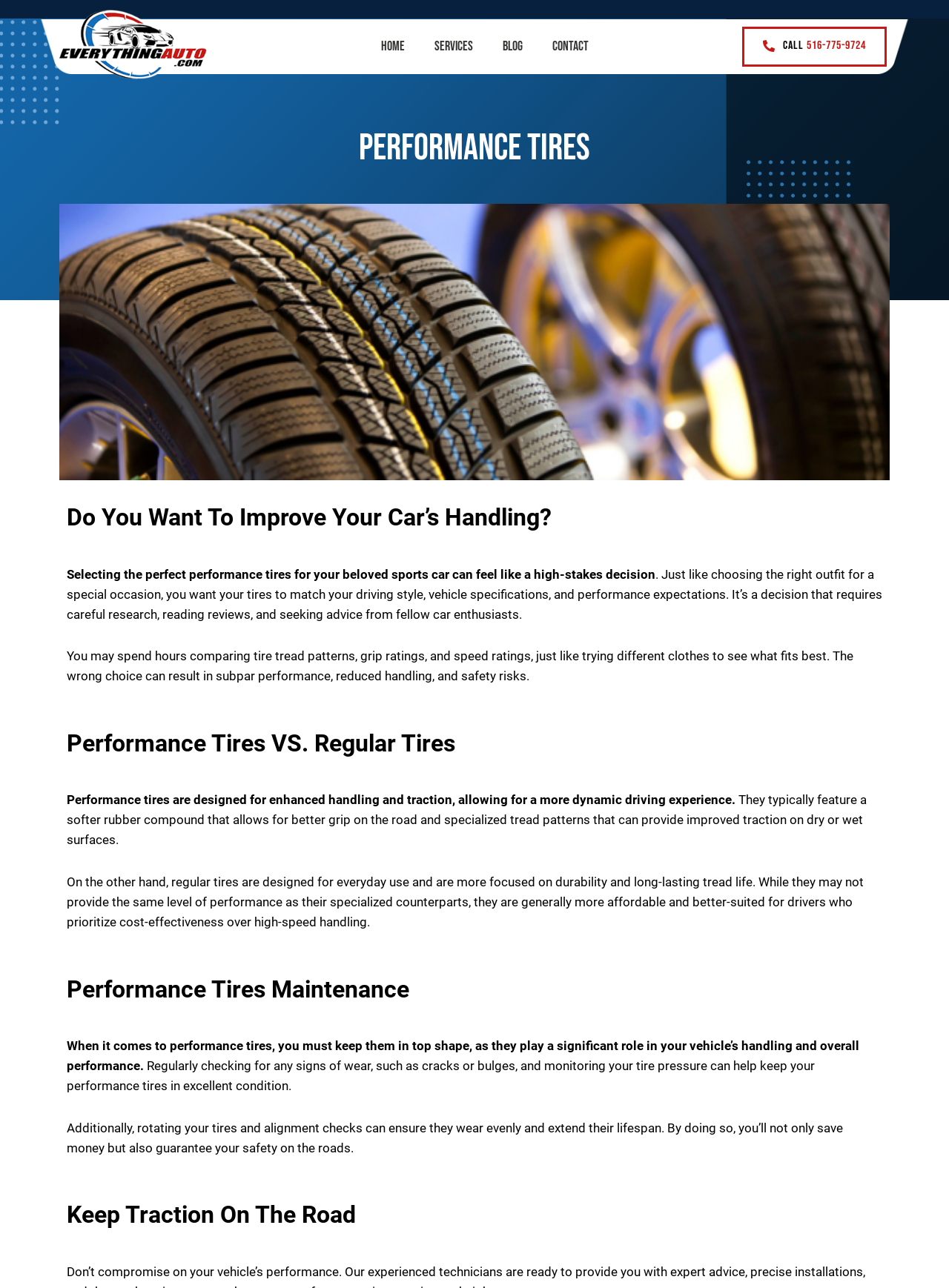What is the consequence of choosing the wrong performance tires?
Use the information from the screenshot to give a comprehensive response to the question.

The webpage states that choosing the wrong performance tires can result in subpar performance, reduced handling, and safety risks, which is mentioned in the introductory section.